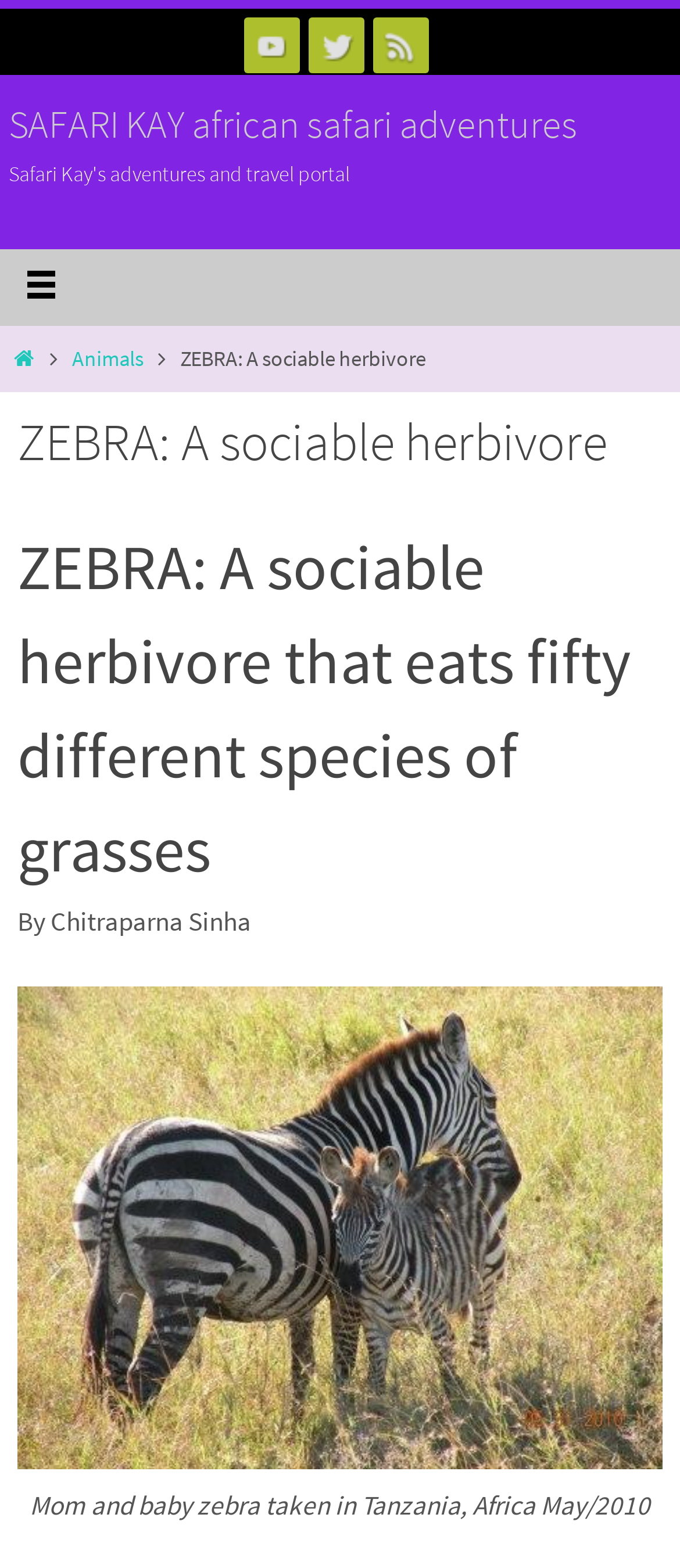Provide a one-word or short-phrase answer to the question:
How many social media links are present?

3